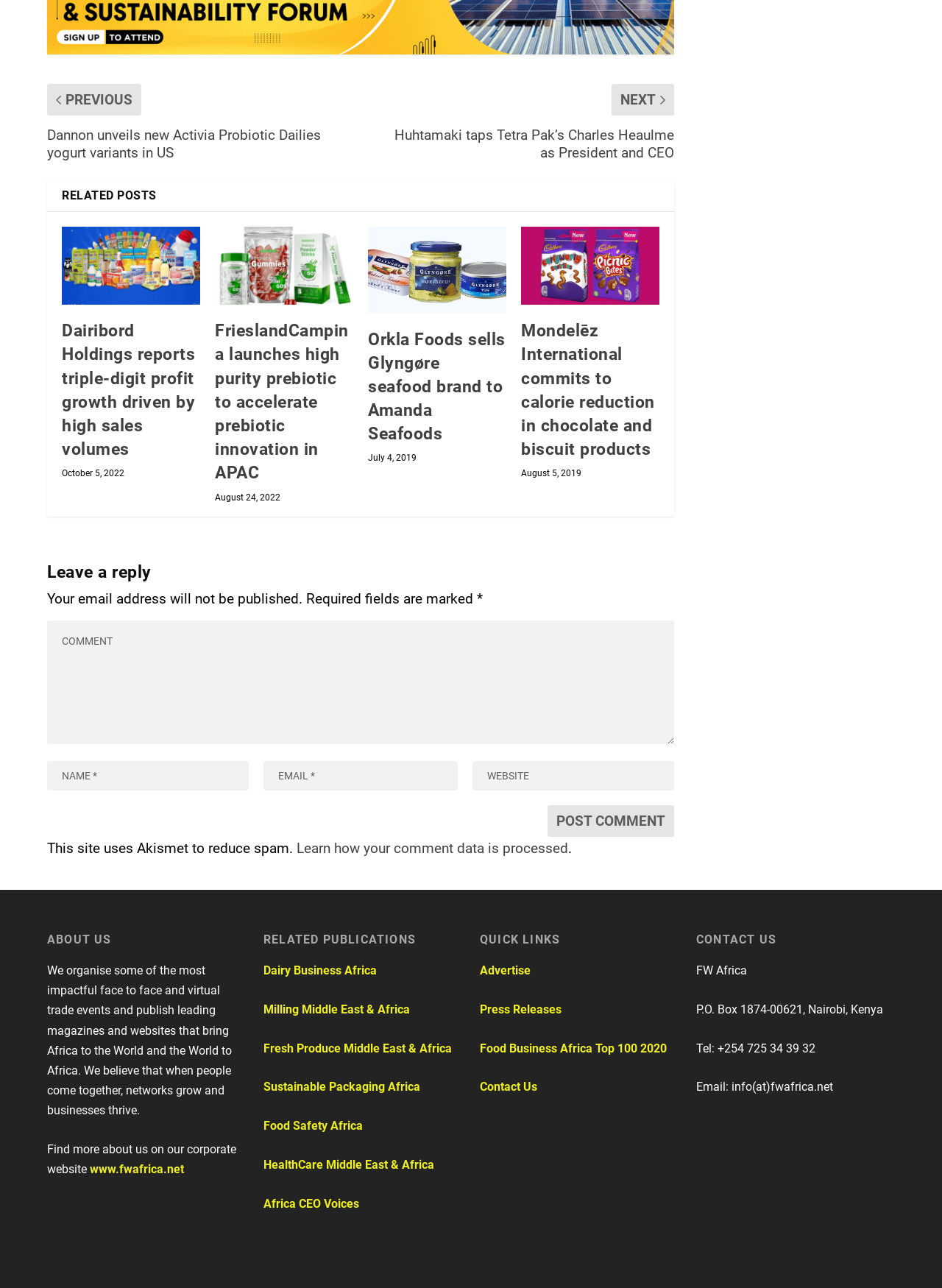Using the information from the screenshot, answer the following question thoroughly:
What is the title of the 'RELATED POSTS' section?

I found the heading element with the text 'RELATED POSTS' at the top of the webpage, which indicates the title of the section.